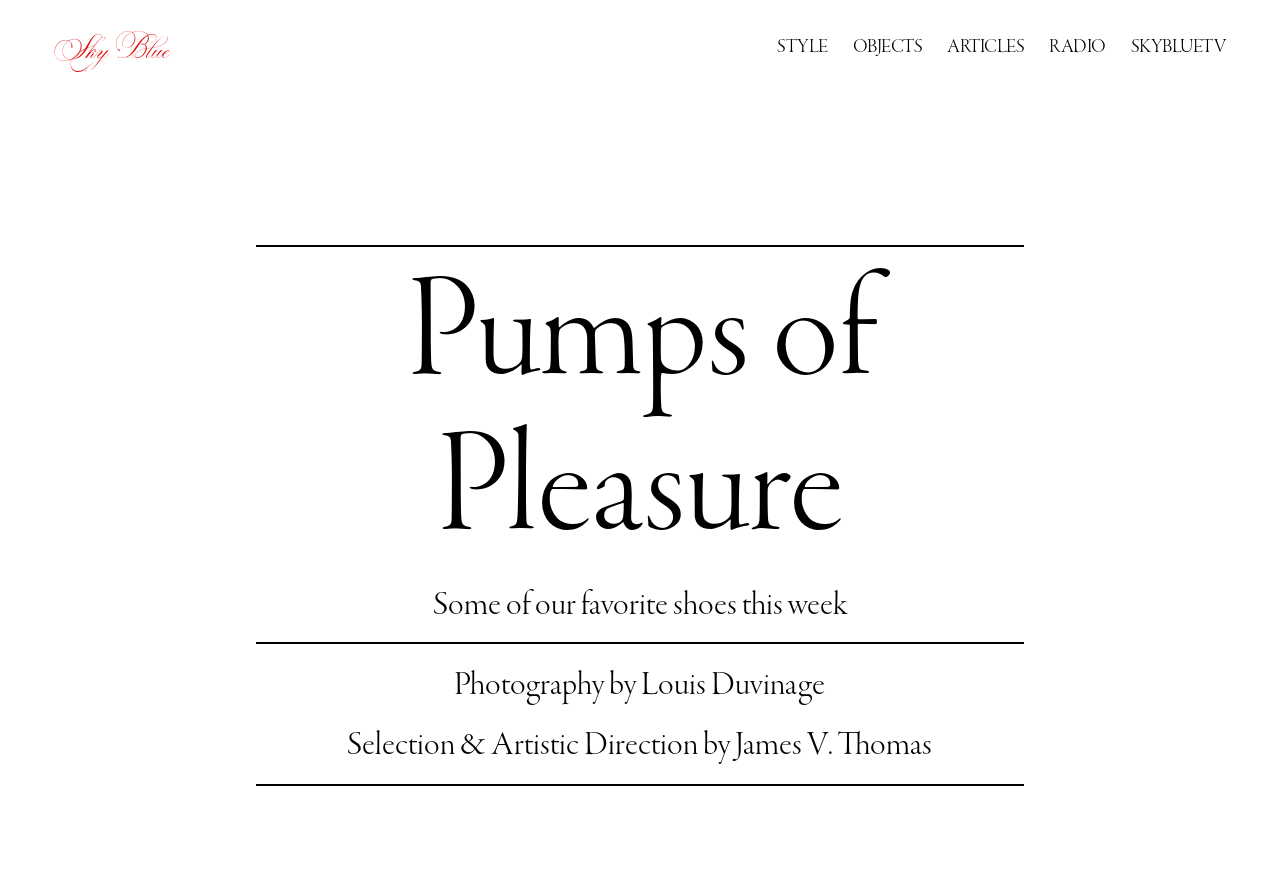Examine the screenshot and answer the question in as much detail as possible: What is the theme of the shoes featured on this page?

The main heading element 'Pumps of Pleasure' suggests that the theme of the shoes featured on this page is related to pleasure, and the word 'Pumps' implies that the shoes are a type of high-heeled shoe.